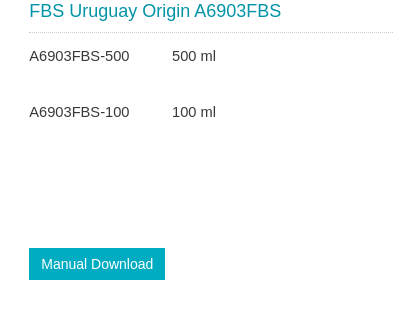Explain the image with as much detail as possible.

The image showcases the product details for "FBS Uruguay Origin A6903FBS," highlighting two specific variants available for purchase: A6903FBS-500 in a 500 ml volume and A6903FBS-100 in a 100 ml volume. The title prominently displays the product name, ensuring easy identification for potential buyers. Beneath the product listings, a "Manual Download" button is available, providing users with the option to download relevant product information or manuals. This layout is designed to facilitate quick access to product specifications and purchasing options for researchers and professionals in need of fetal bovine serum for cell culture applications.